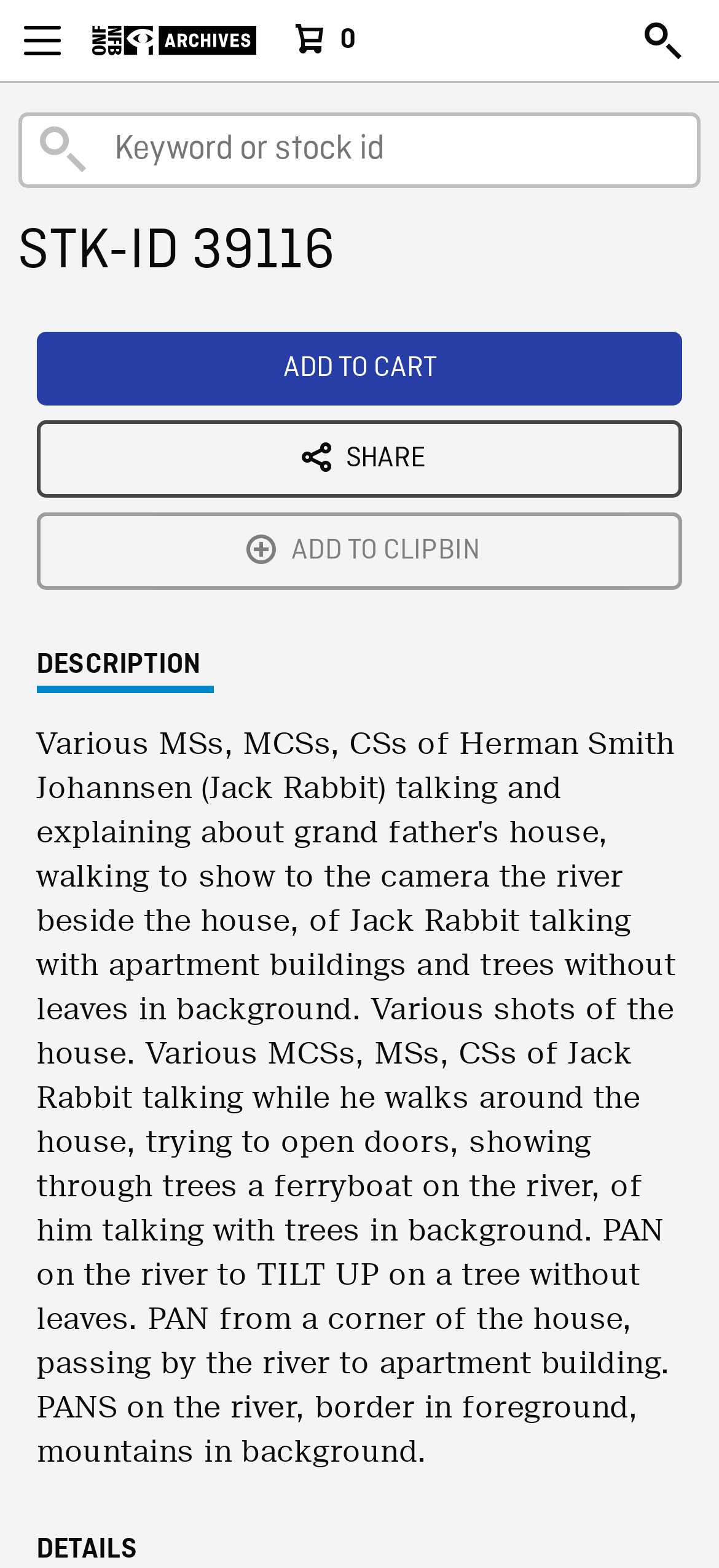Examine the screenshot and answer the question in as much detail as possible: What is the name of the organization at the top left?

I looked at the top left corner of the webpage and found a link with an image, which has the text 'National Film Board of Canada'.